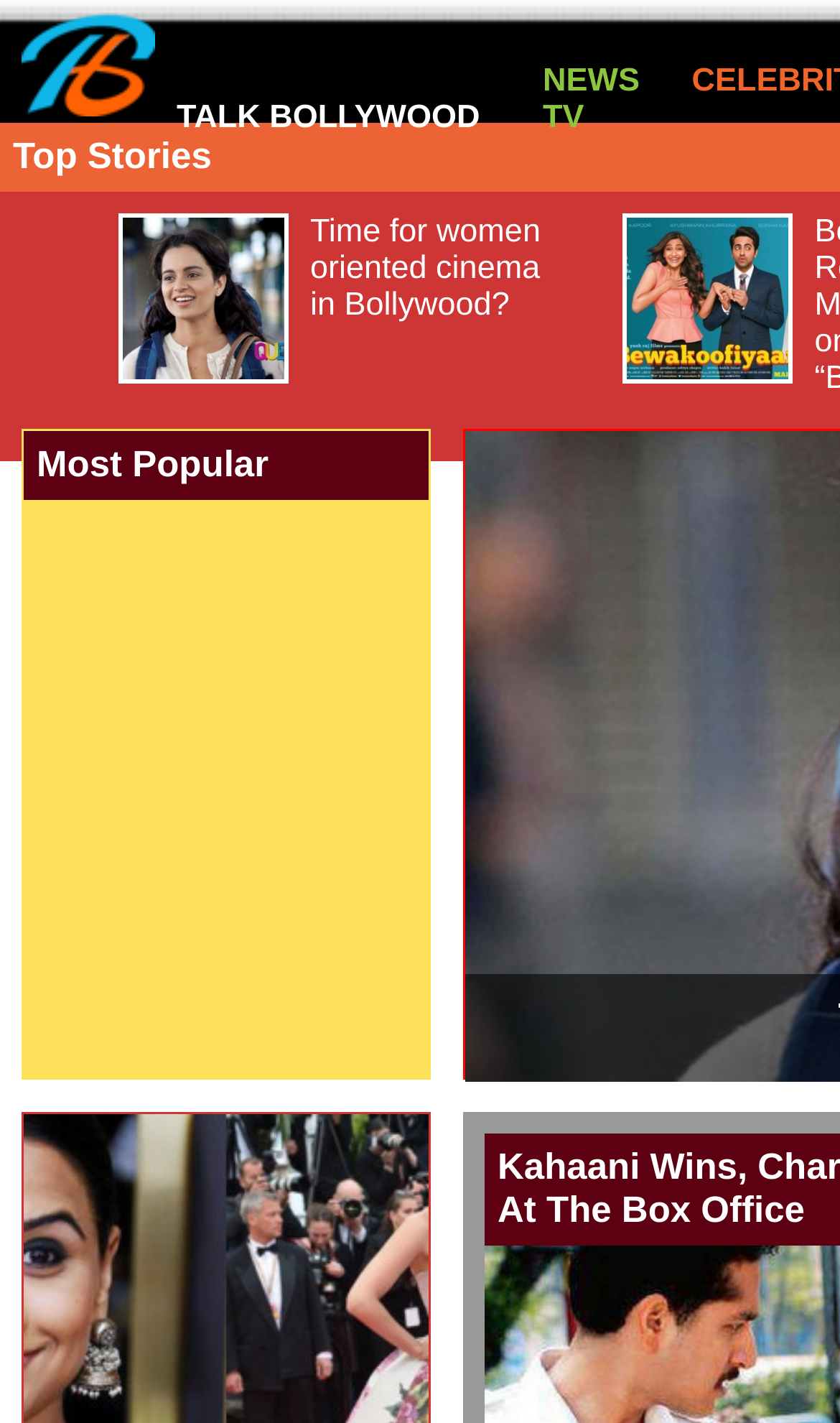Using the format (top-left x, top-left y, bottom-right x, bottom-right y), and given the element description, identify the bounding box coordinates within the screenshot: News

[0.646, 0.044, 0.762, 0.07]